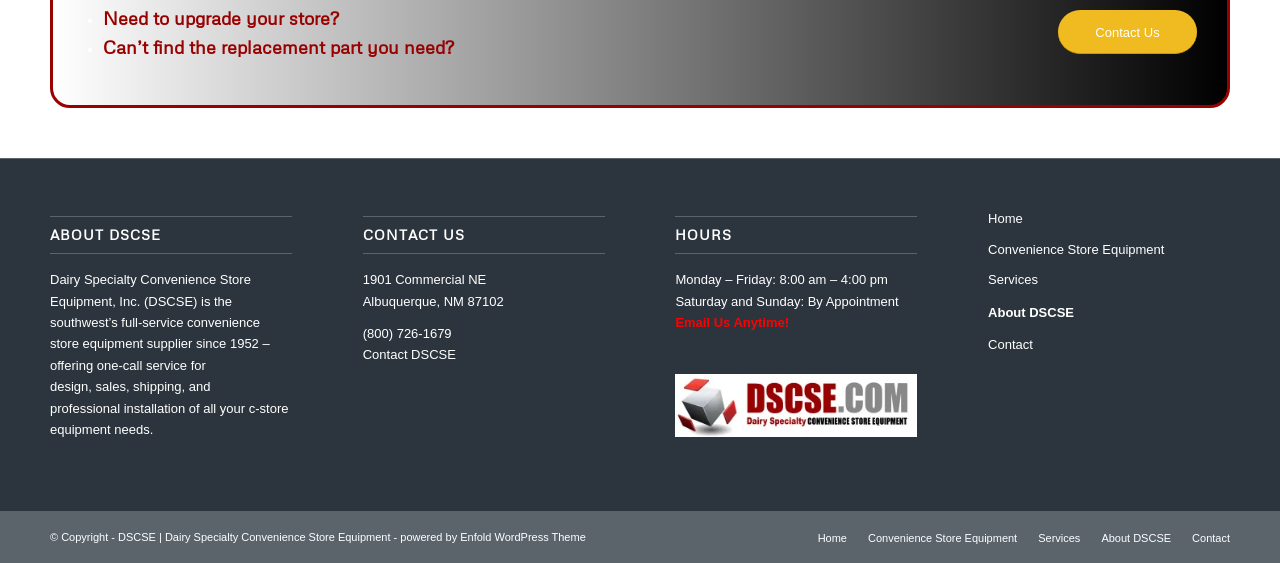Use a single word or phrase to answer the question:
What is the phone number to contact DSCSE?

(800) 726-1679